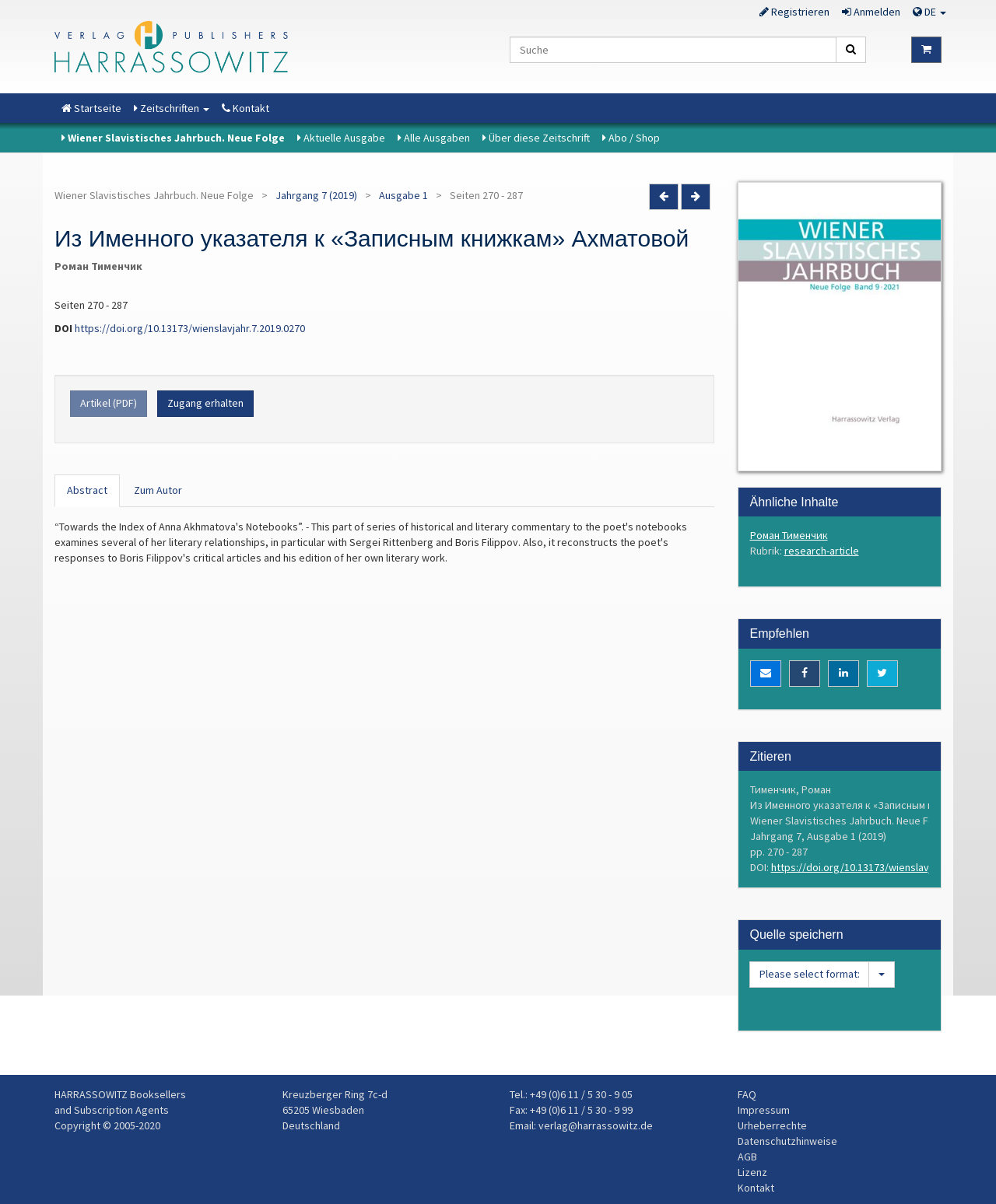Locate the bounding box coordinates of the clickable area needed to fulfill the instruction: "Click on the 'Home' link".

None